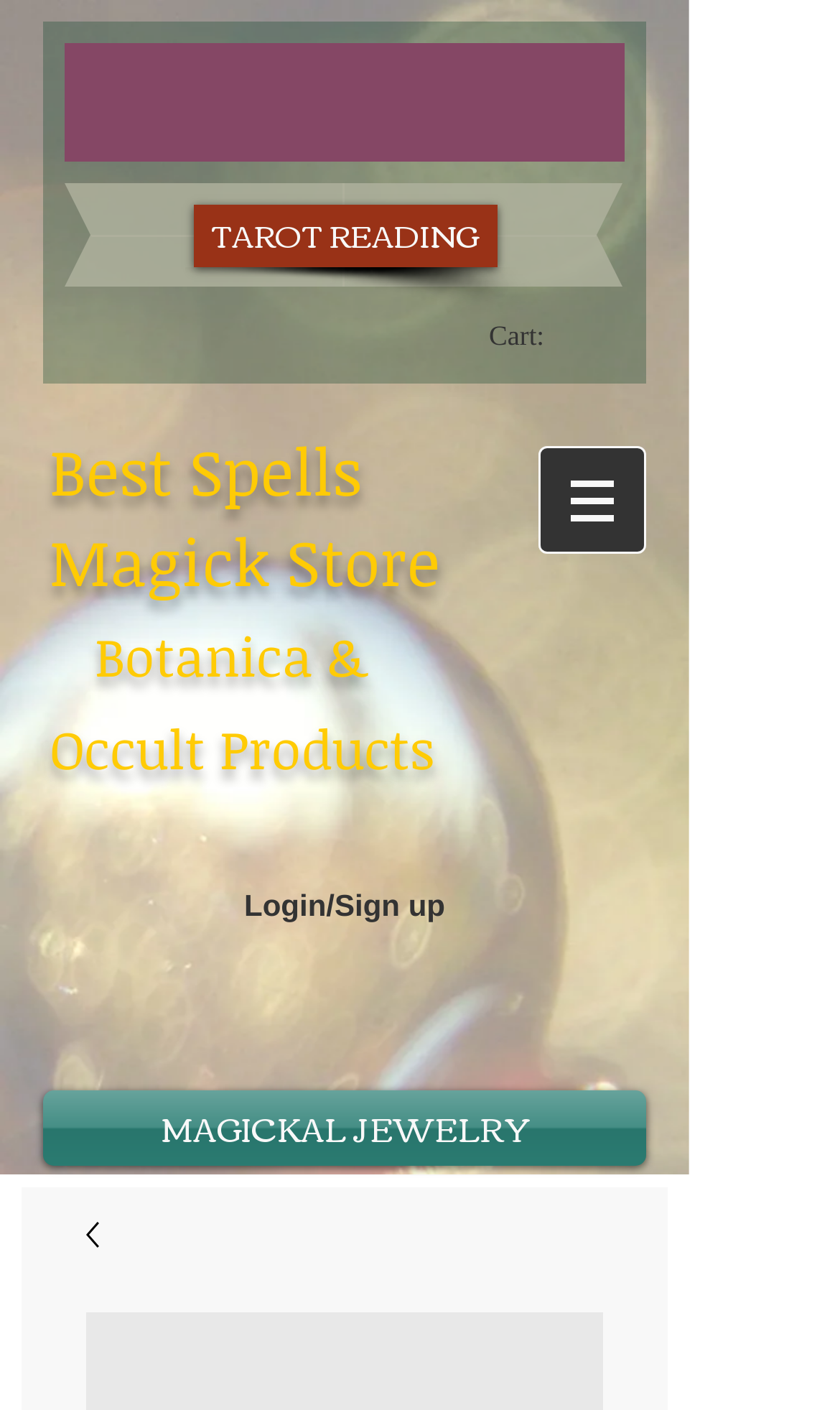Determine the main headline of the webpage and provide its text.

Best Spells Magick Store 